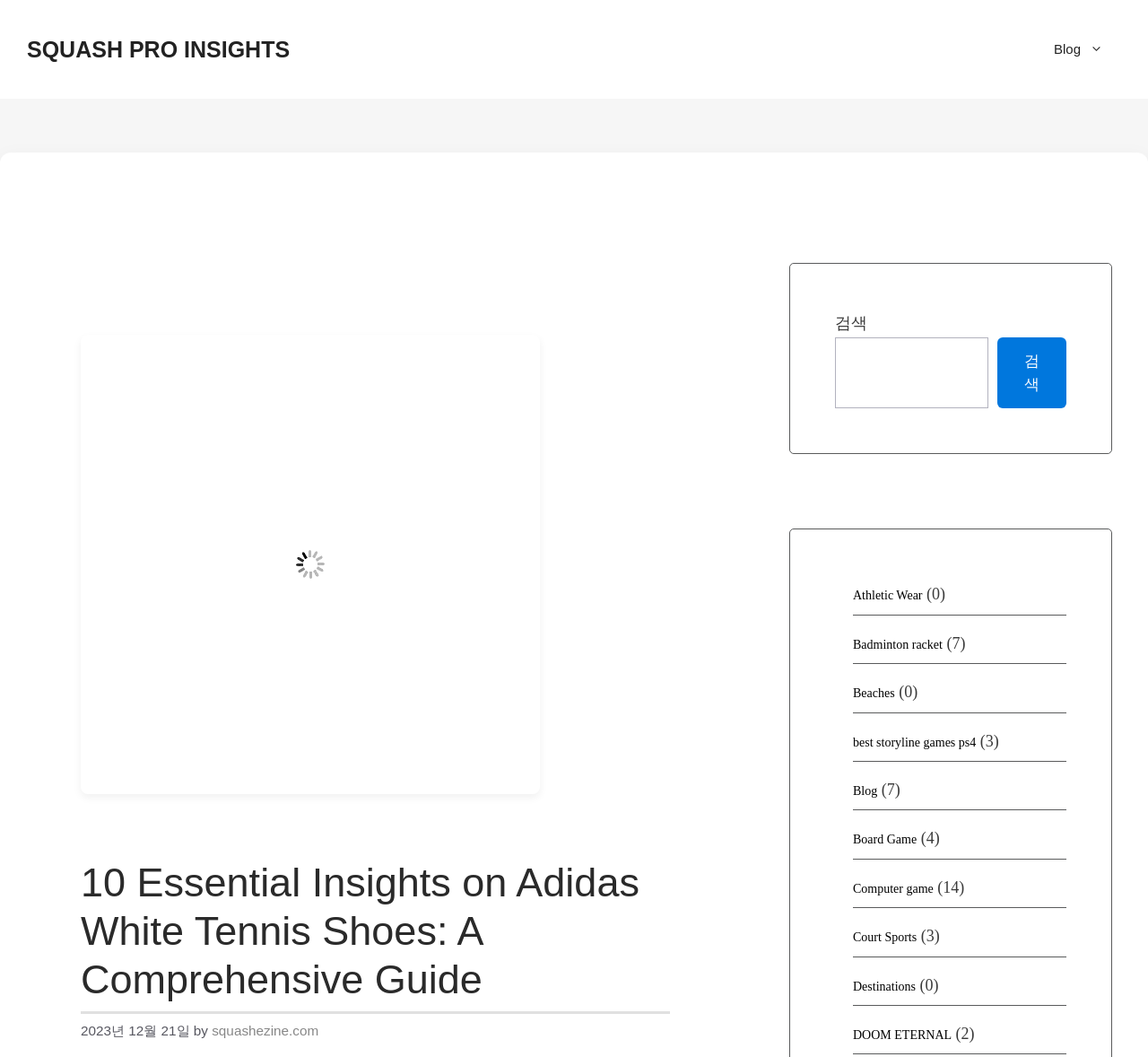Refer to the element description parent_node: 검색 name="s" and identify the corresponding bounding box in the screenshot. Format the coordinates as (top-left x, top-left y, bottom-right x, bottom-right y) with values in the range of 0 to 1.

[0.727, 0.32, 0.861, 0.387]